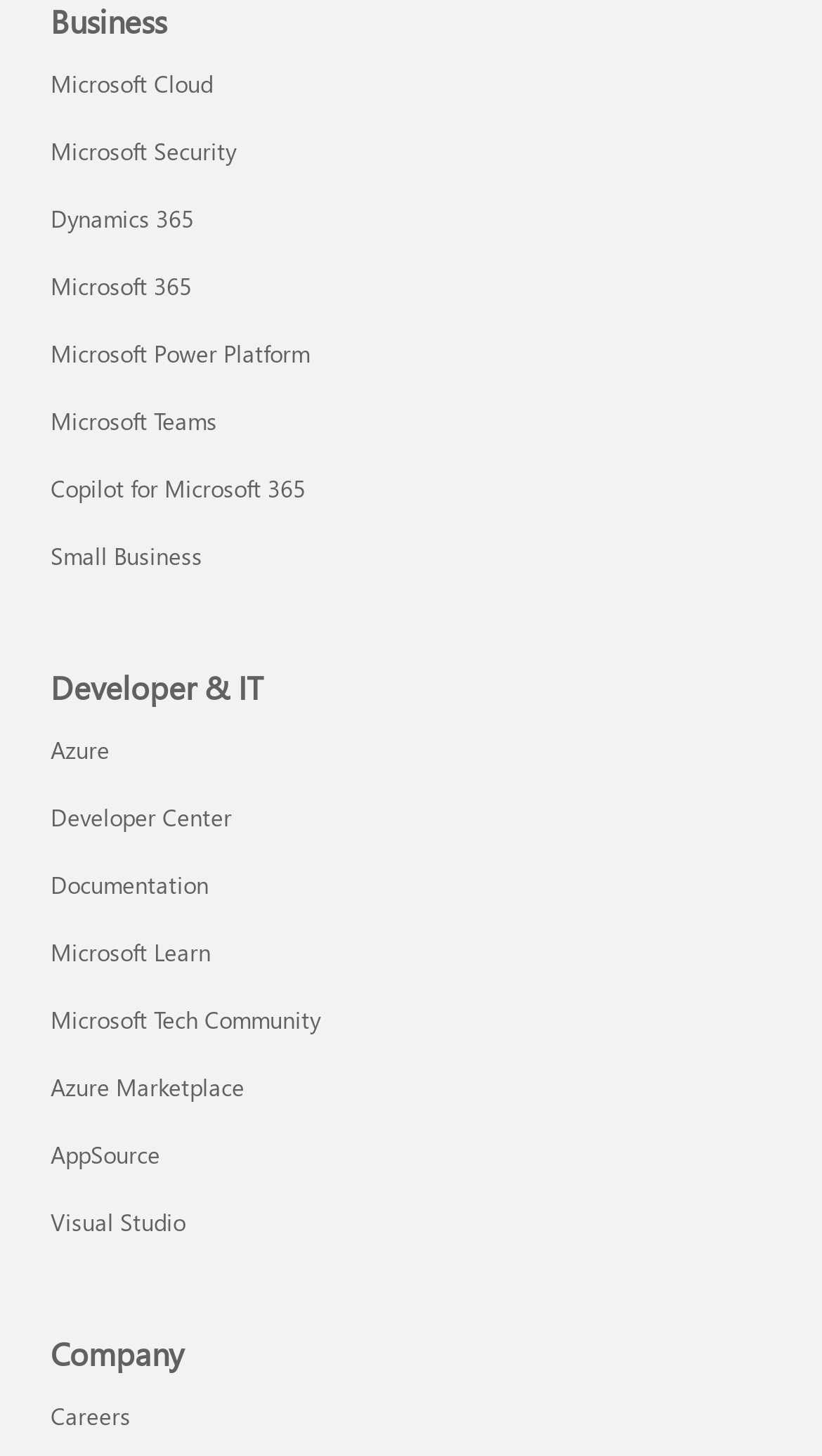For the element described, predict the bounding box coordinates as (top-left x, top-left y, bottom-right x, bottom-right y). All values should be between 0 and 1. Element description: Microsoft Power Platform

[0.062, 0.232, 0.377, 0.254]